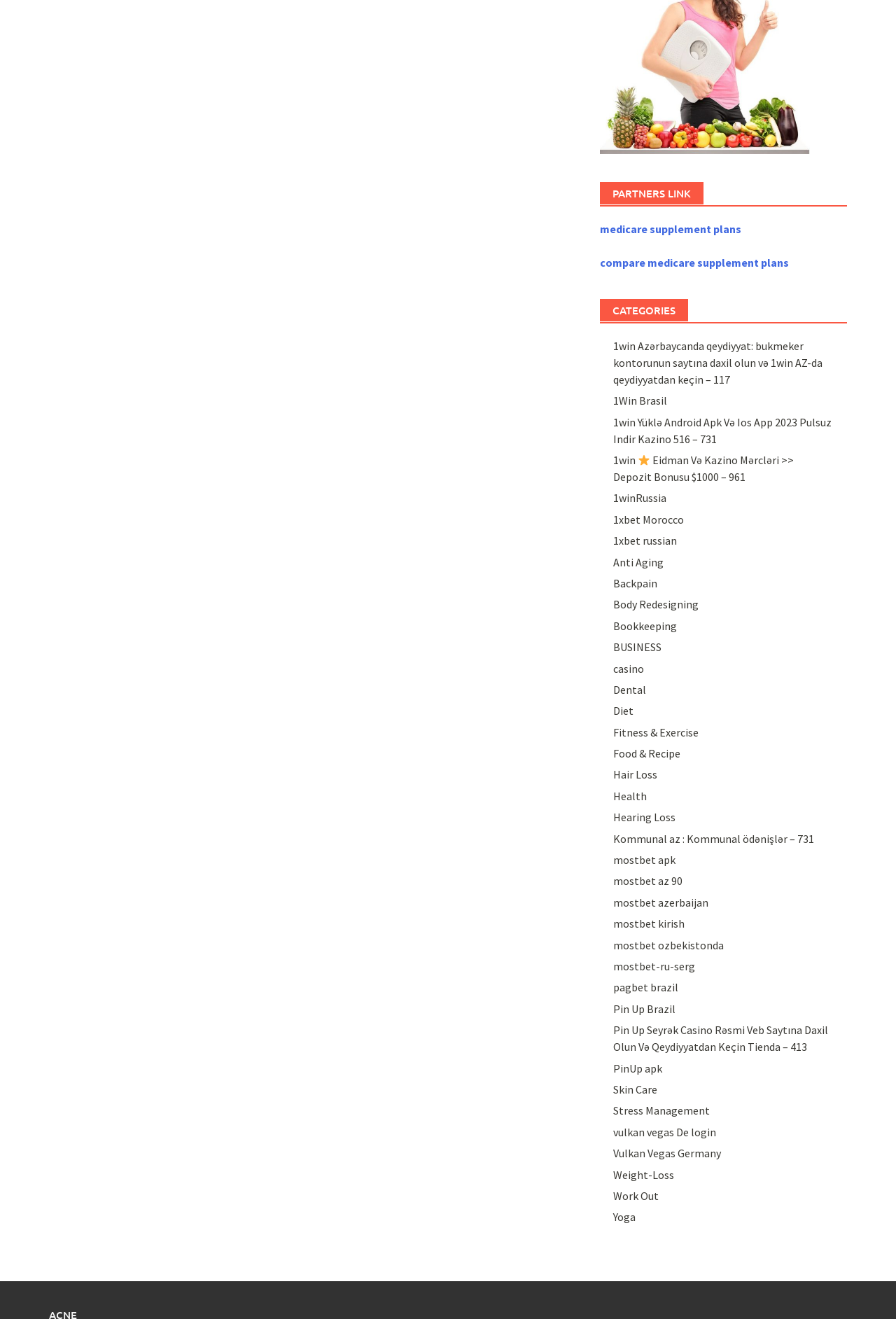Please locate the bounding box coordinates of the region I need to click to follow this instruction: "Explore 'Fitness & Exercise'".

[0.684, 0.55, 0.78, 0.56]